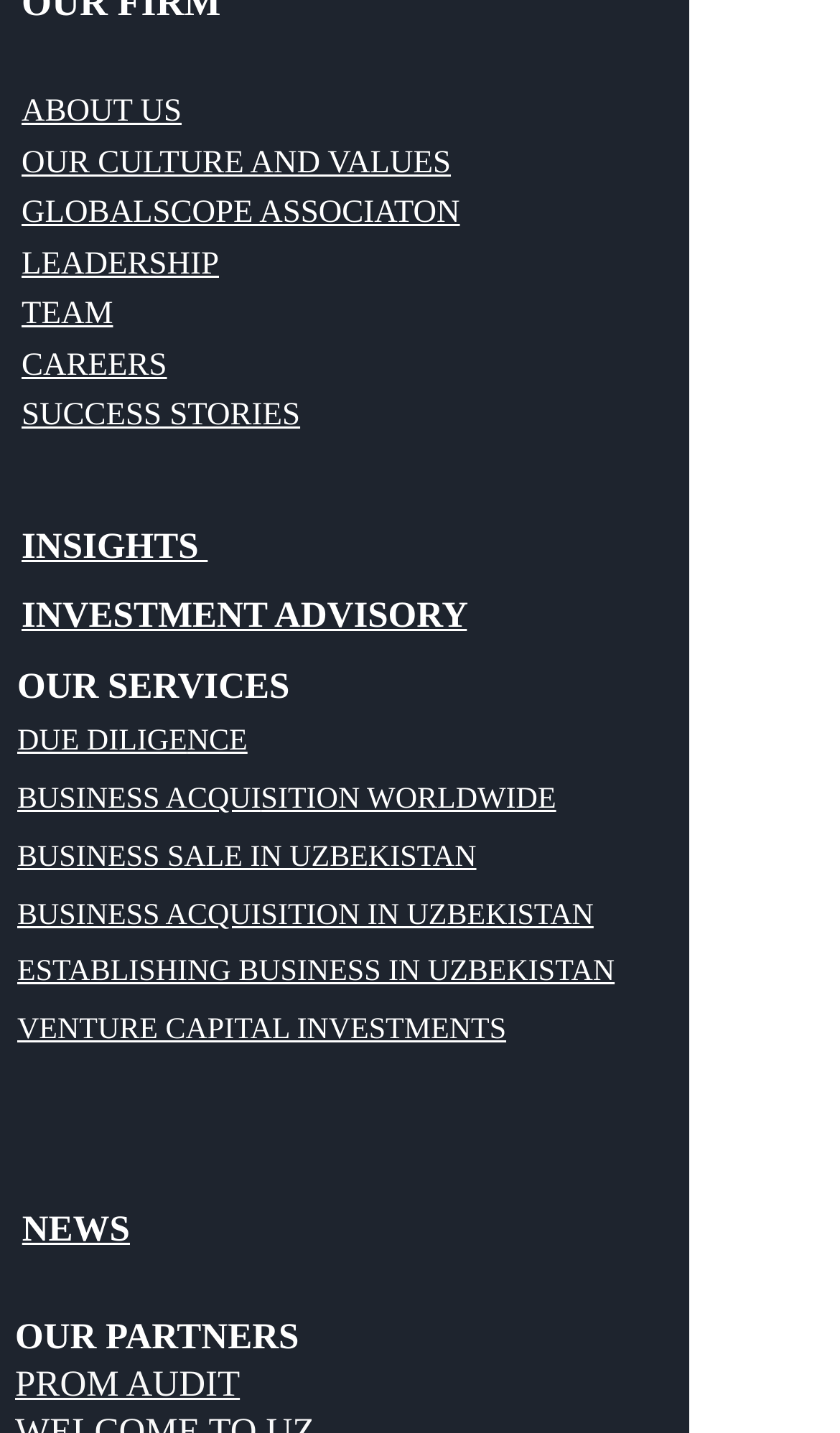Determine the bounding box coordinates for the clickable element required to fulfill the instruction: "Click on ABOUT US". Provide the coordinates as four float numbers between 0 and 1, i.e., [left, top, right, bottom].

[0.026, 0.062, 0.216, 0.09]